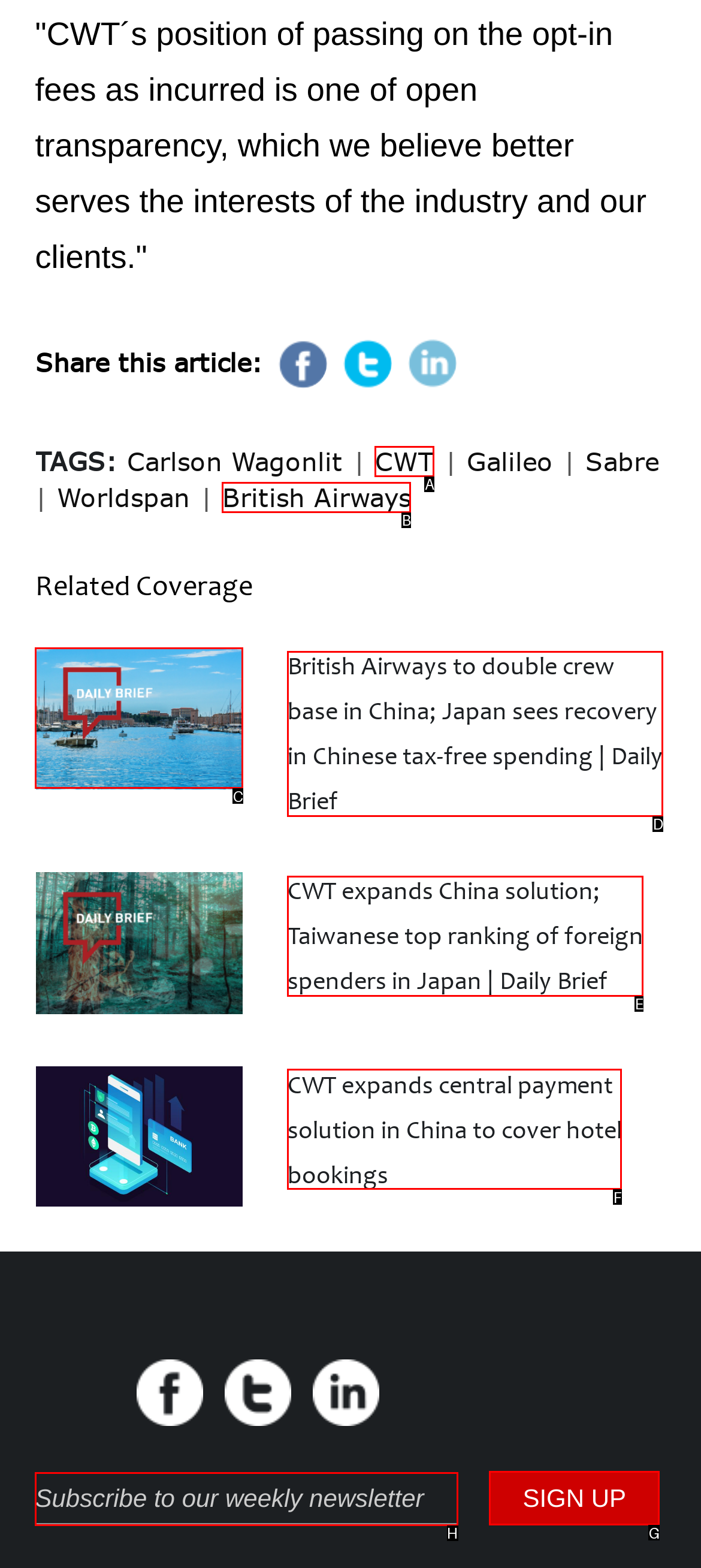Decide which UI element to click to accomplish the task: Subscribe to the weekly newsletter
Respond with the corresponding option letter.

H